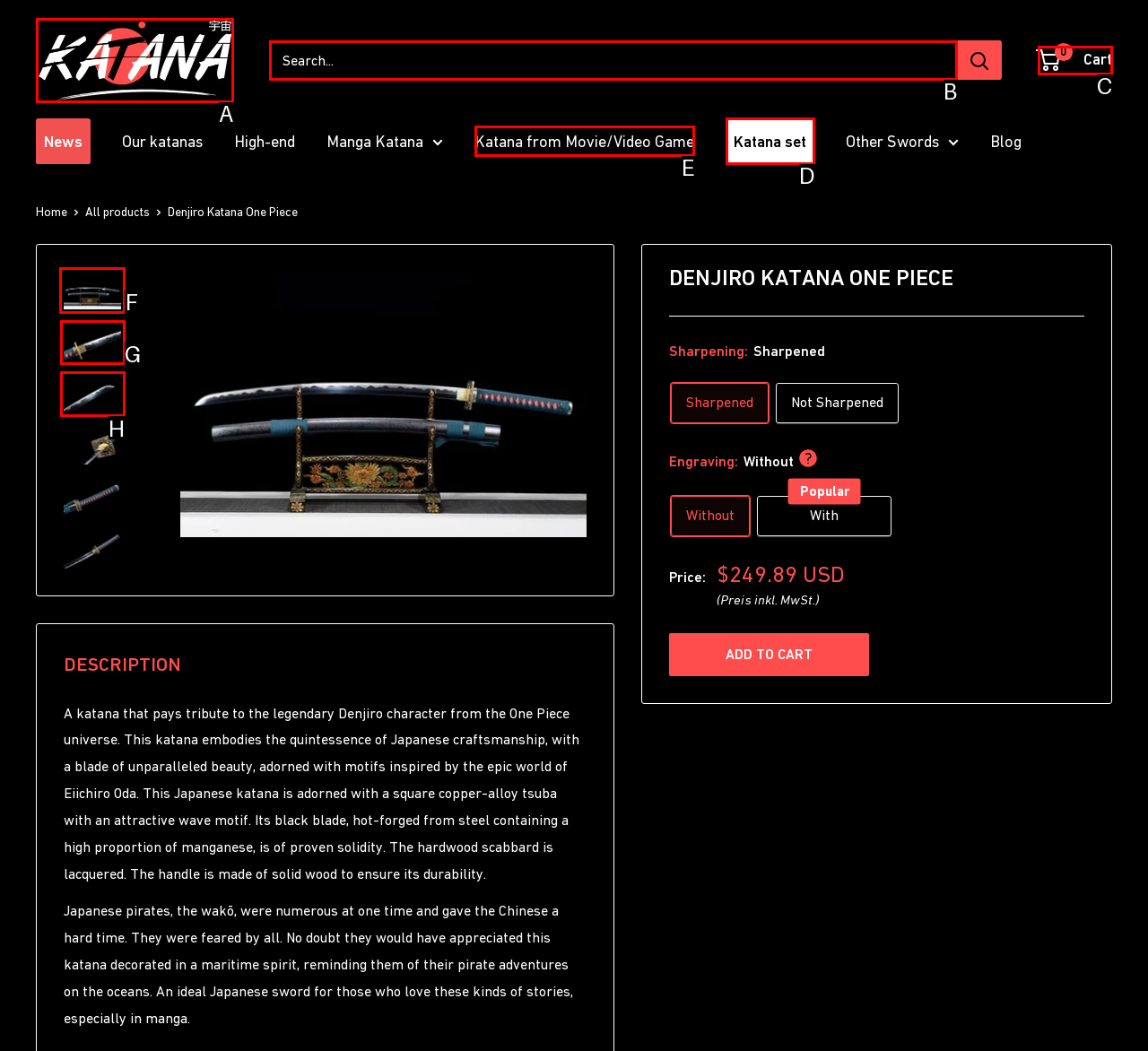Which option should be clicked to execute the task: Learn more about Denjiro Katana One Piece?
Reply with the letter of the chosen option.

F